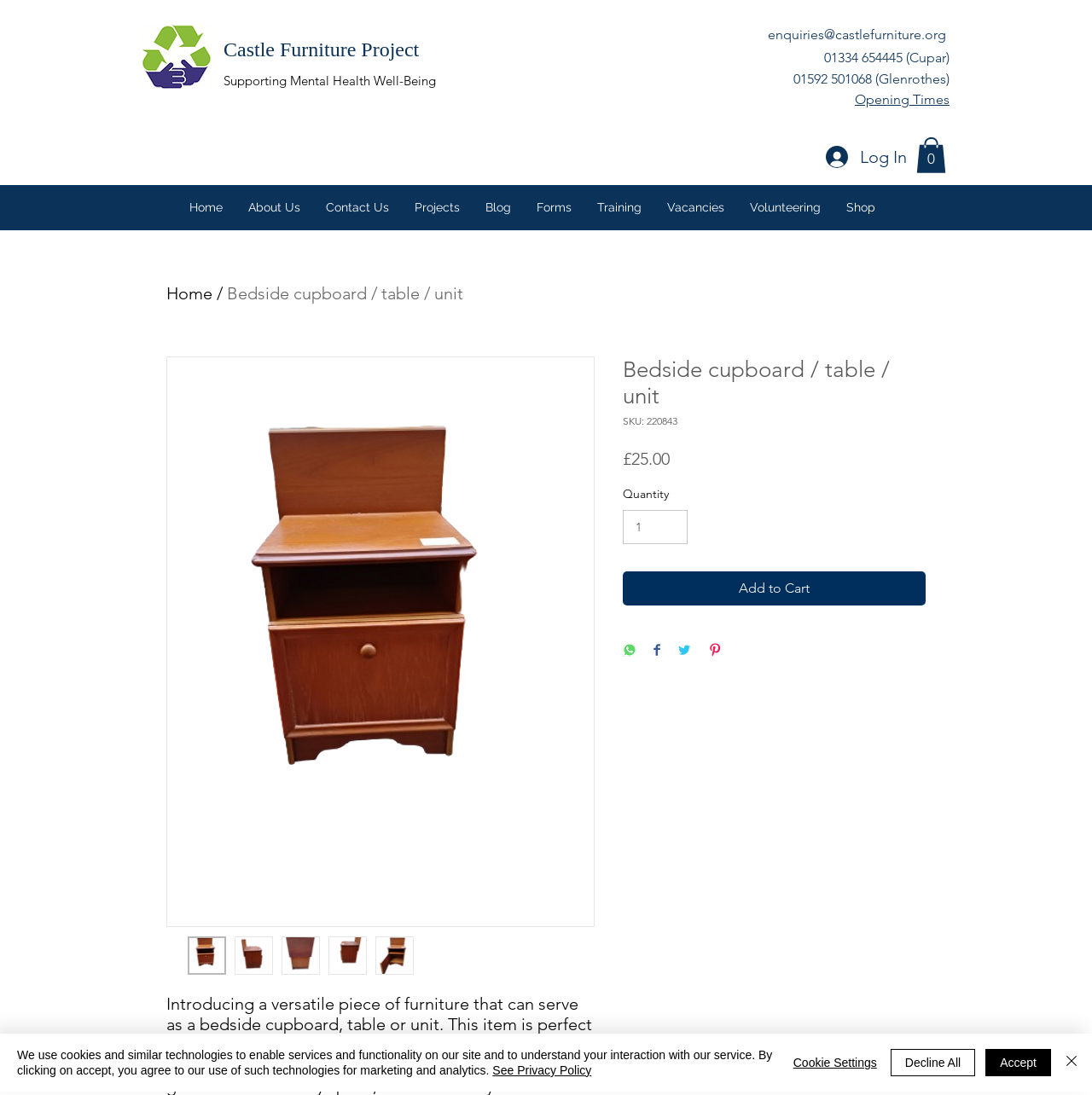Describe all the key features of the webpage in detail.

This webpage is about a furniture item, specifically a bedside cupboard, table, or unit, from Castle Furniture Project. At the top left corner, there is a logo of Castle Furniture Project, which is an image with a link to the homepage. Next to the logo, there is a text "Supporting Mental Health Well-Being". On the top right corner, there are contact information, including email, phone numbers, and opening times. 

Below the contact information, there are two buttons: "Log In" and "Cart with 0 items". The "Cart with 0 items" button has an image of a cart. 

The main navigation menu is located below the top section, with links to "Home", "About Us", "Contact Us", "Projects", "Blog", "Forms", "Training", "Vacancies", "Volunteering", and "Shop". The "Shop" link has a submenu with a link to "Home" and a text "Bedside cupboard / table / unit", which is the title of the current page.

On the main content area, there is a large image of the bedside cupboard/table/unit, with a button "Thumbnail: Bedside cupboard / table / unit" below it. There are four more buttons with the same title and image, arranged horizontally. 

Below the images, there is a heading "Bedside cupboard / table / unit", followed by a text "SKU: 220843" and a price "£25.00". There is also a section to select the quantity, with a spin button, and a button "Add to Cart". Additionally, there are buttons to share the product on WhatsApp, Facebook, Twitter, and Pinterest.

At the bottom of the page, there is a cookie policy alert with a text and four buttons: "Accept", "Decline All", "Cookie Settings", and "Close". The "Close" button has an image of a close icon.